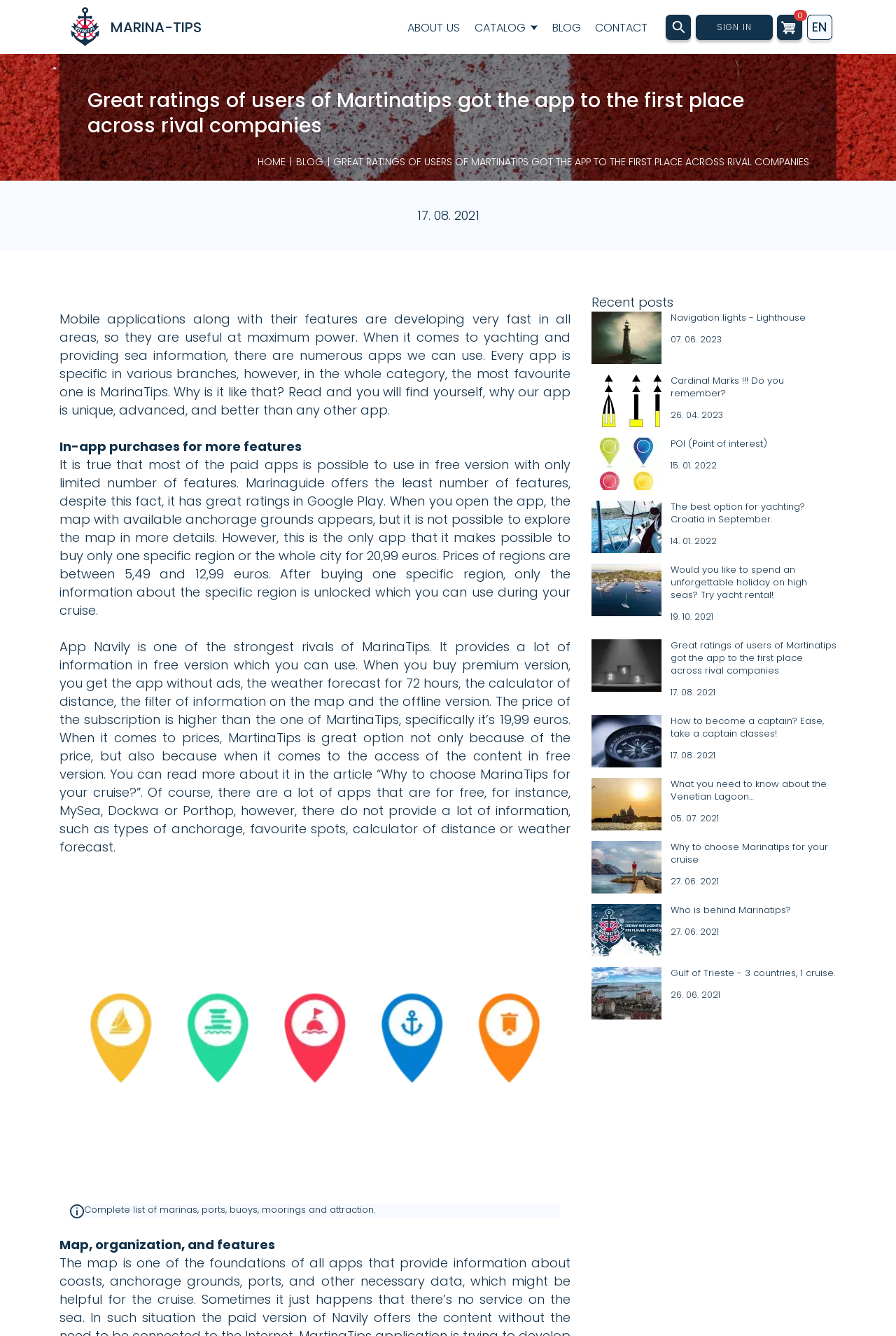Identify the bounding box coordinates for the UI element described by the following text: "Blog". Provide the coordinates as four float numbers between 0 and 1, in the format [left, top, right, bottom].

[0.33, 0.115, 0.372, 0.128]